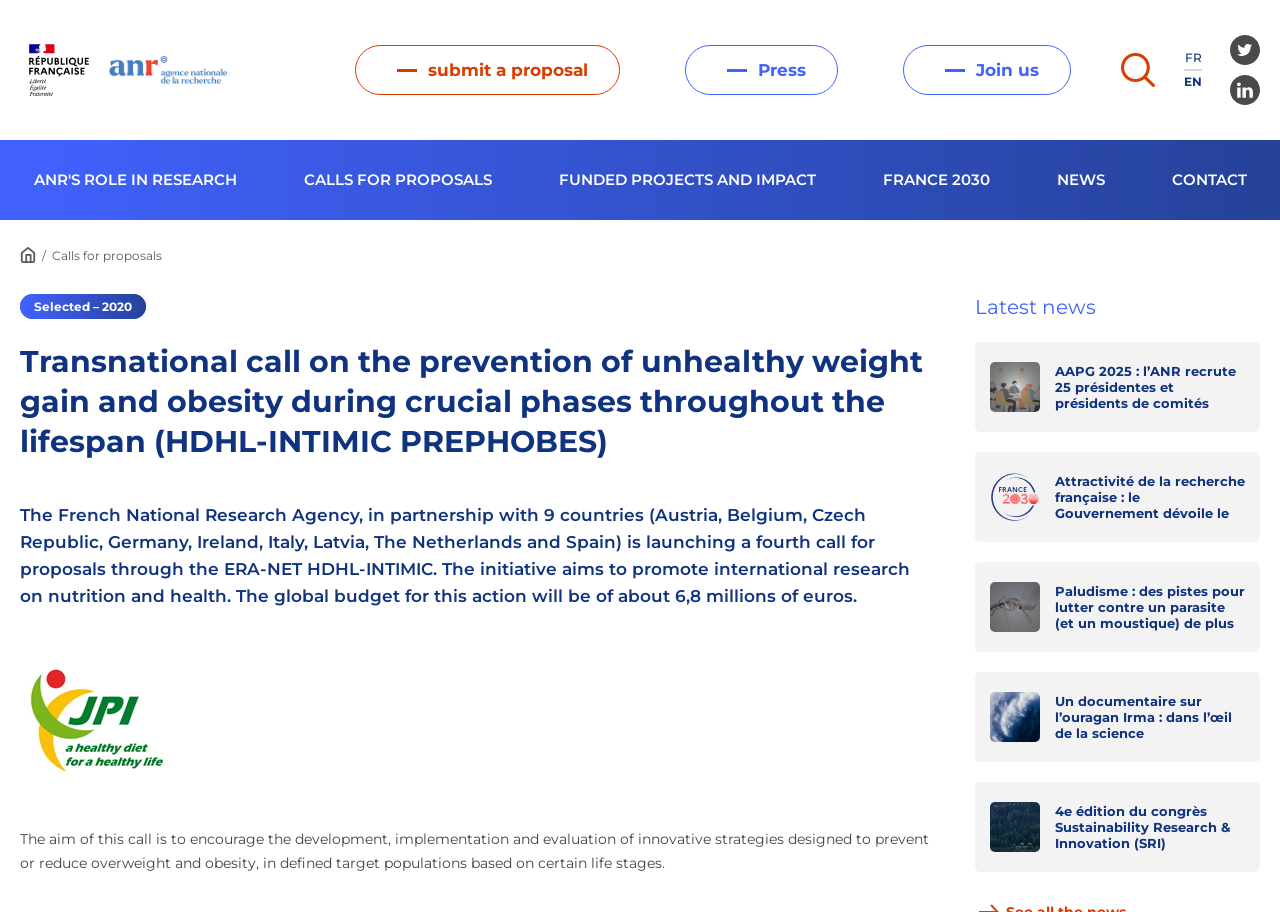Find the bounding box coordinates of the clickable area that will achieve the following instruction: "Go to the 'Press' page".

[0.535, 0.049, 0.655, 0.104]